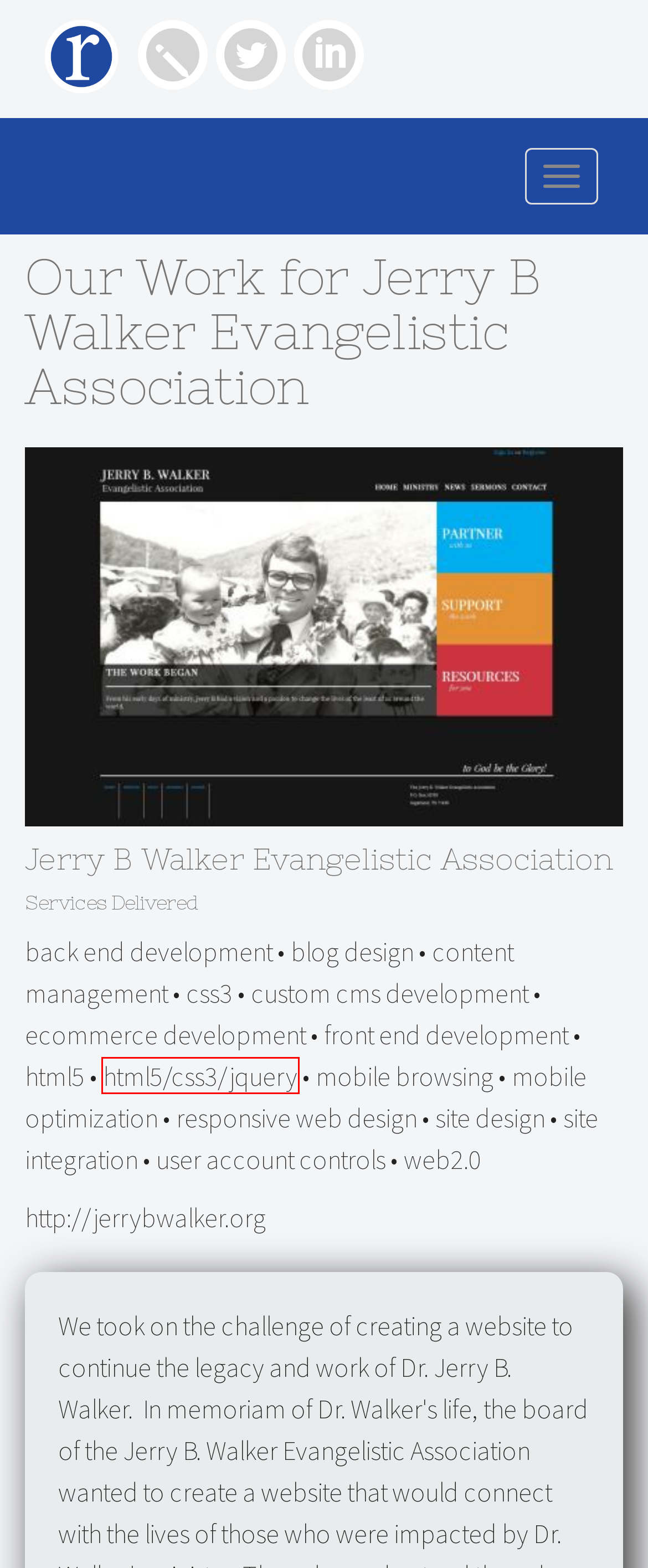Observe the provided screenshot of a webpage that has a red rectangle bounding box. Determine the webpage description that best matches the new webpage after clicking the element inside the red bounding box. Here are the candidates:
A. custom cms development - Rock Media
B. site design - Rock Media
C. html5/css3/jquery - Rock Media
D. Jerry B. Walker Evangelistic Association
E. back end development - Rock Media
F. site integration - Rock Media
G. blog design - Rock Media
H. content management - Rock Media

C